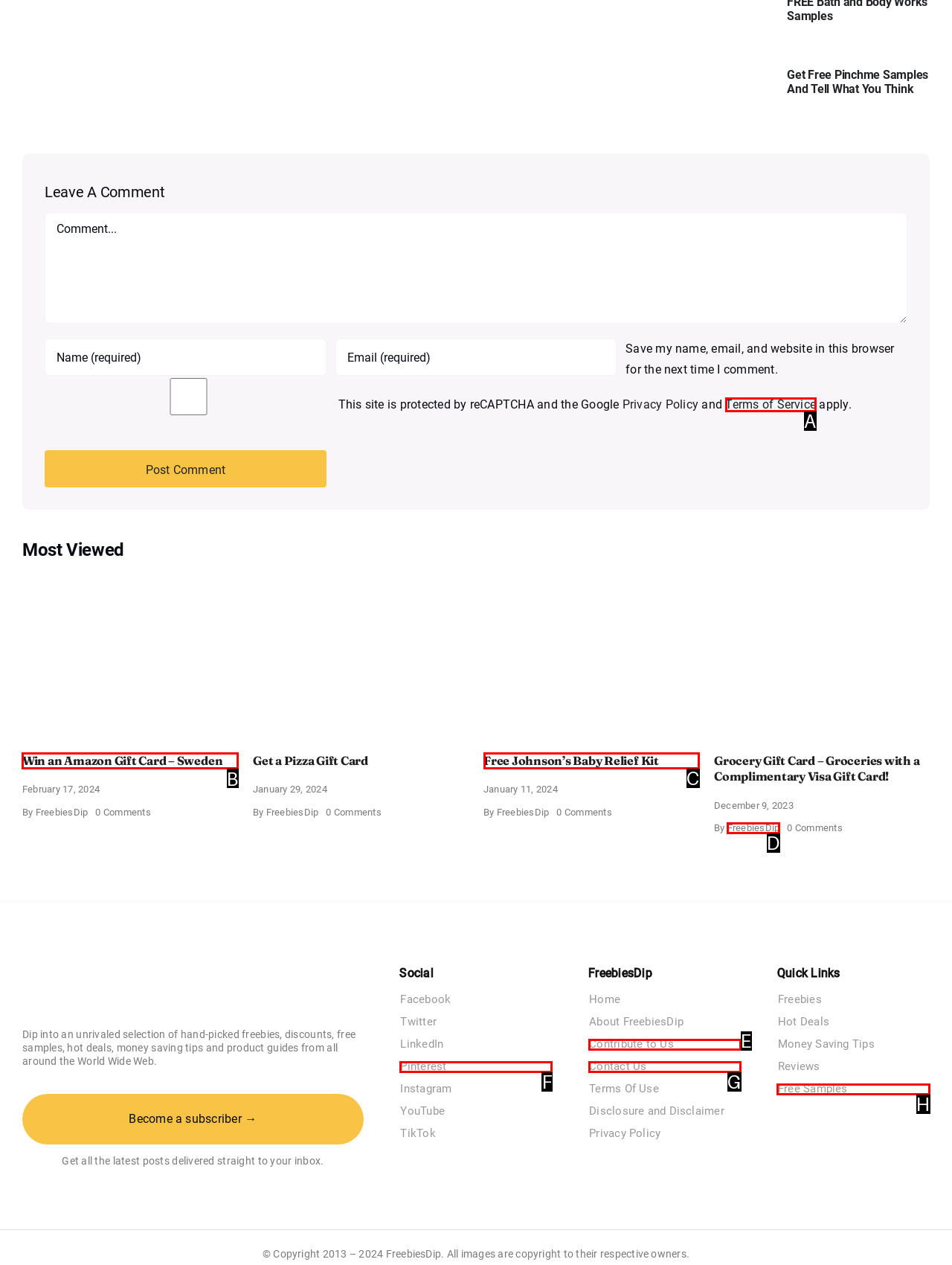Determine which HTML element to click on in order to complete the action: Win an Amazon gift card.
Reply with the letter of the selected option.

B